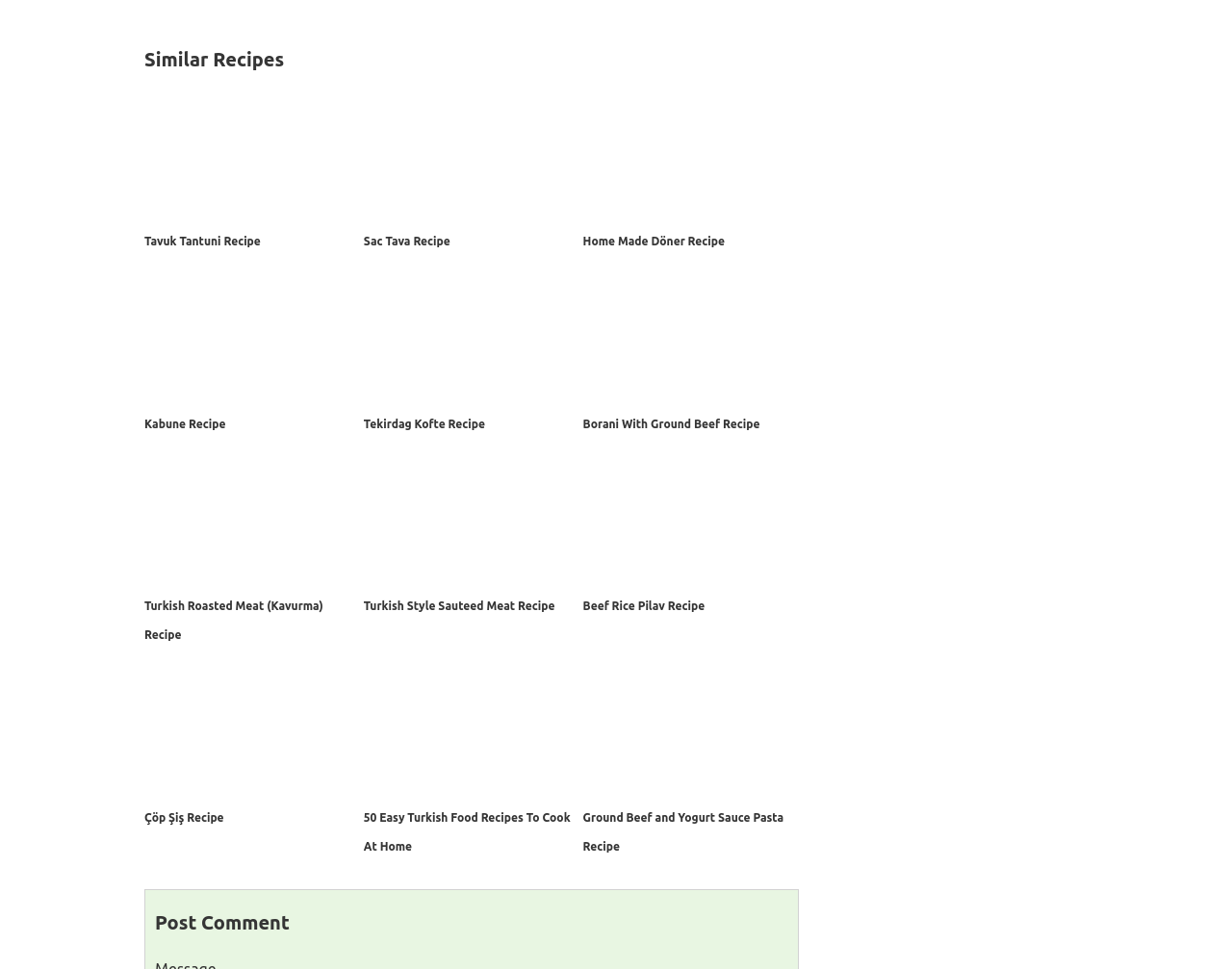Provide the bounding box coordinates, formatted as (top-left x, top-left y, bottom-right x, bottom-right y), with all values being floating point numbers between 0 and 1. Identify the bounding box of the UI element that matches the description: Turkish Roasted Meat (Kavurma) Recipe

[0.117, 0.619, 0.262, 0.662]